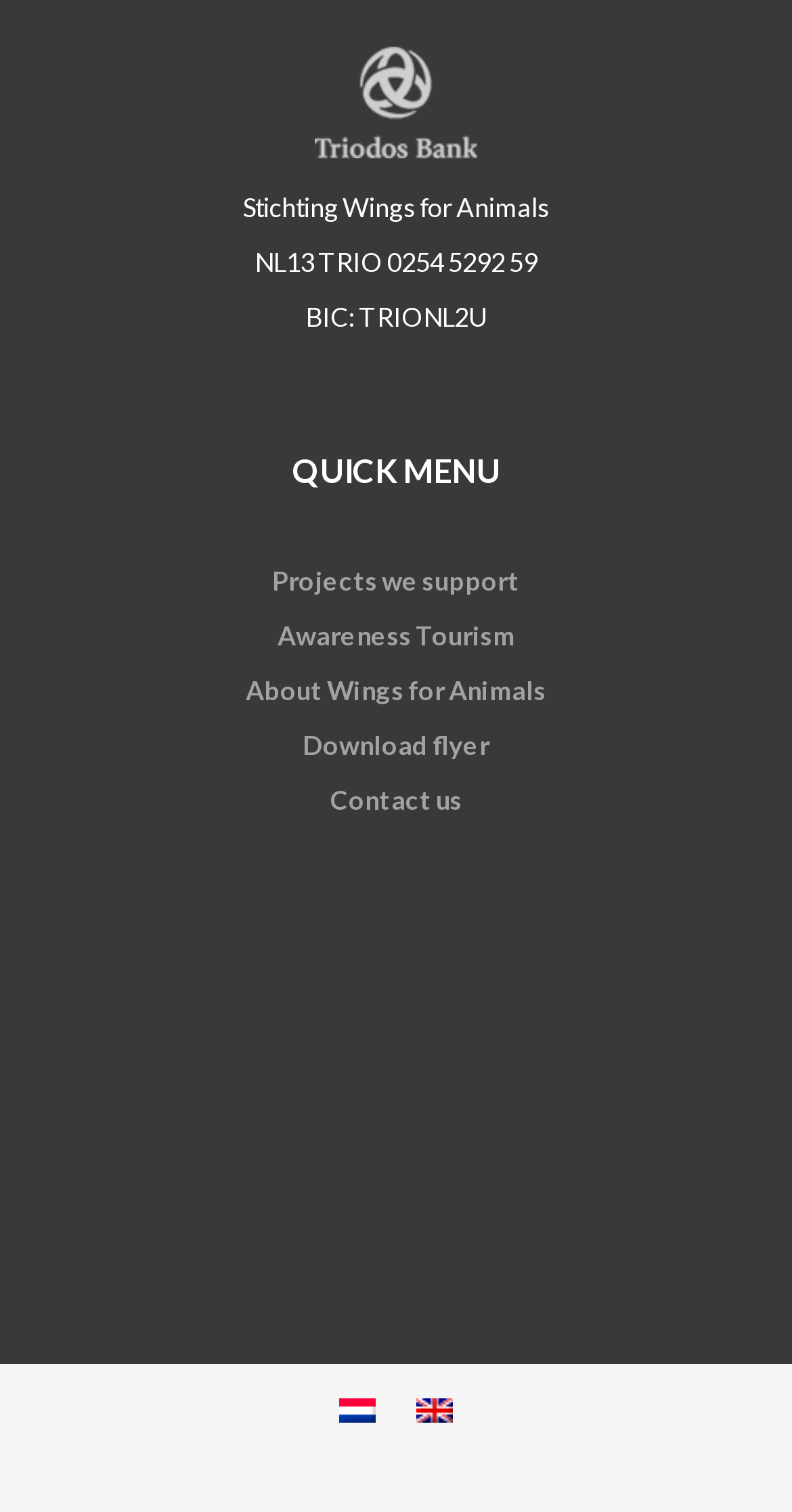What is the name of the organization?
Please craft a detailed and exhaustive response to the question.

The name of the organization can be found at the top of the webpage, where it is written in a static text element as 'Stichting Wings for Animals'.